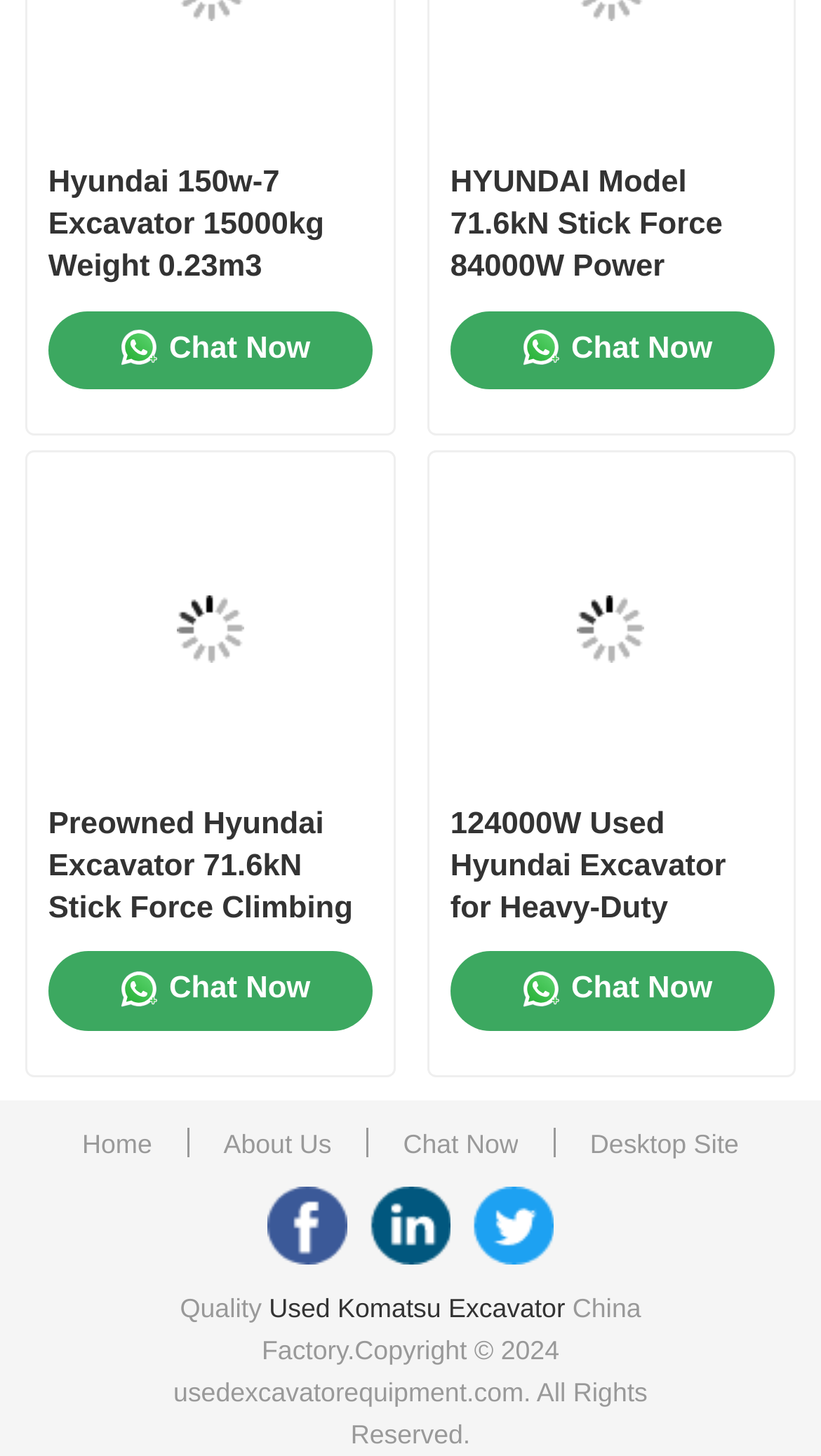What is the name of the company mentioned on the webpage?
Based on the content of the image, thoroughly explain and answer the question.

I found the company name mentioned on the webpage, which is Hefei Feikuang Machinery Trading Co., Ltd., and it is also linked to their Facebook page.